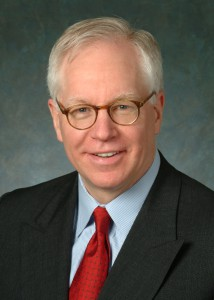What color is Dr. Schramm's tie?
Please analyze the image and answer the question with as much detail as possible.

The caption specifically mentions that Dr. Schramm is wearing a red tie, which is a part of his professional attire.